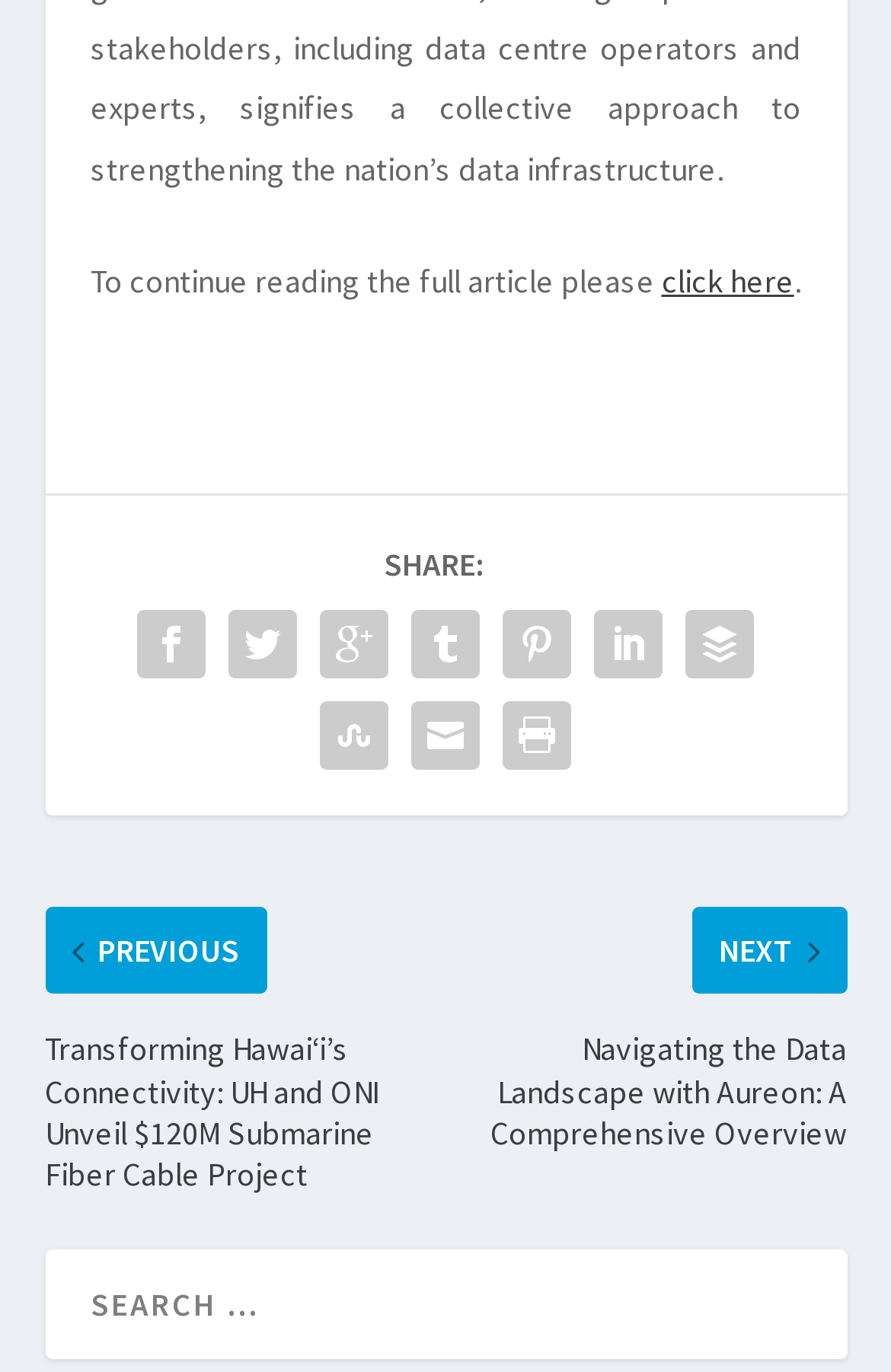Provide the bounding box coordinates of the area you need to click to execute the following instruction: "share this article".

[0.431, 0.397, 0.544, 0.427]